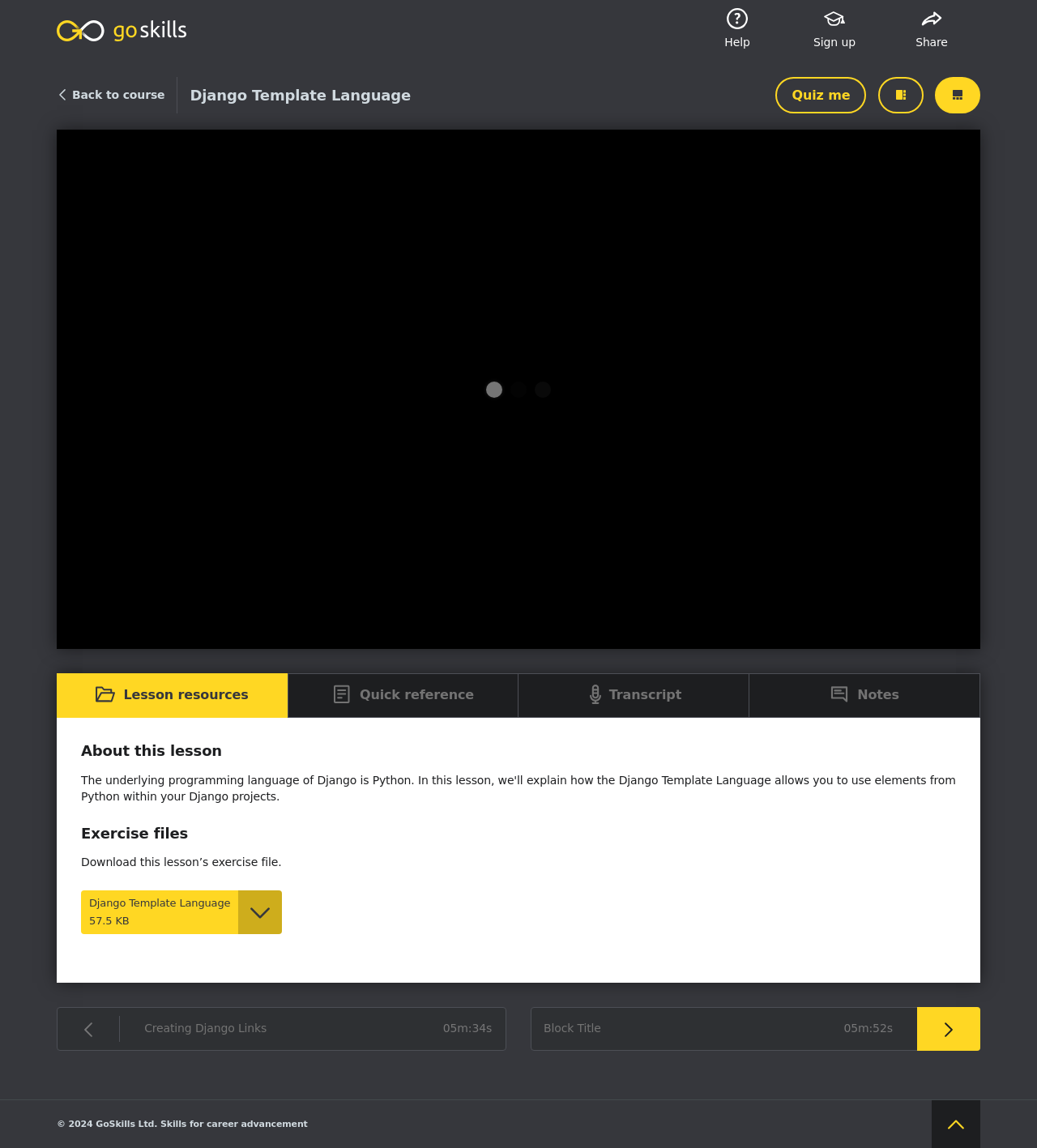Identify the bounding box coordinates of the HTML element based on this description: "Lesson resourcesResources".

[0.055, 0.587, 0.277, 0.625]